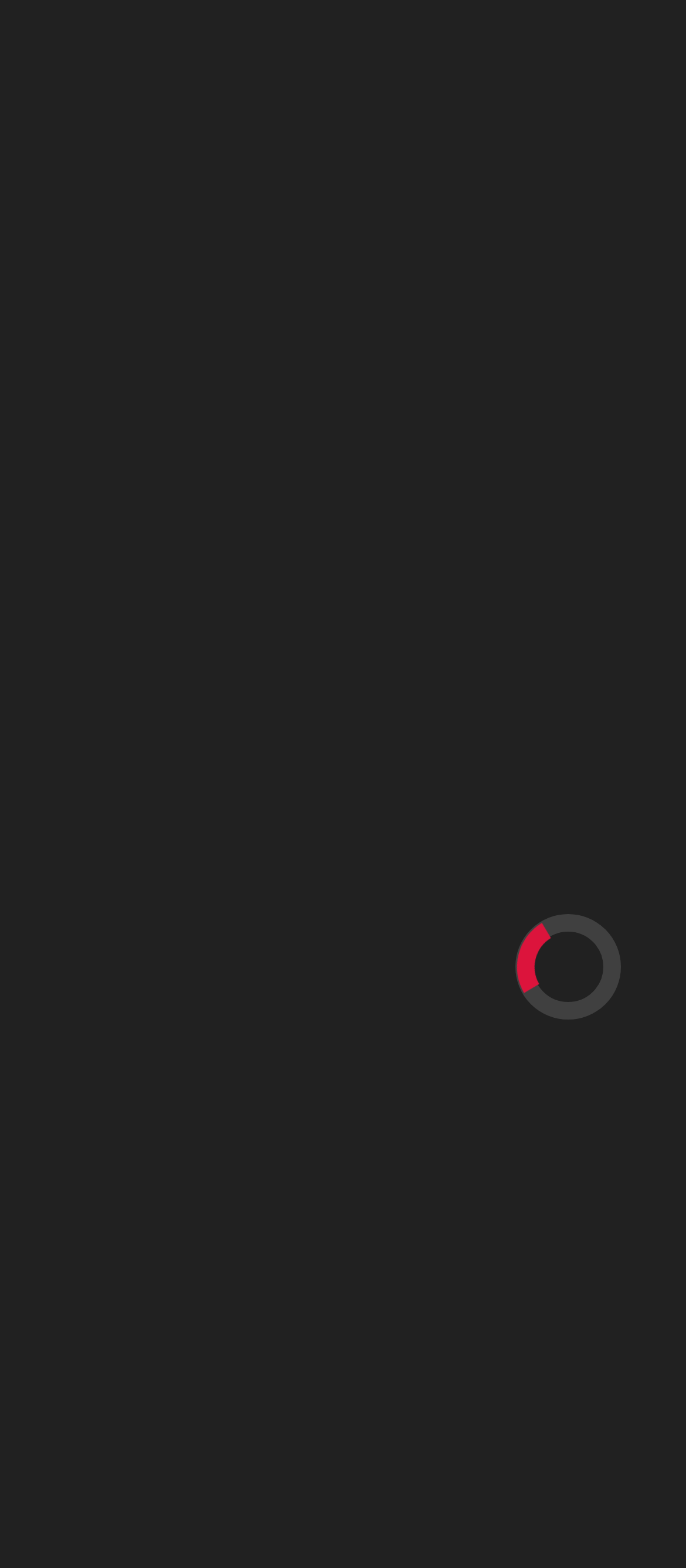What is the publication date of the article?
Please give a detailed and elaborate explanation in response to the question.

I found the publication date 'December 13, 2016' by looking at the link element with bounding box coordinates [0.406, 0.582, 0.676, 0.598], which is a sibling element of the heading element with text 'President-elect Donald J. Trump: the electorate'.